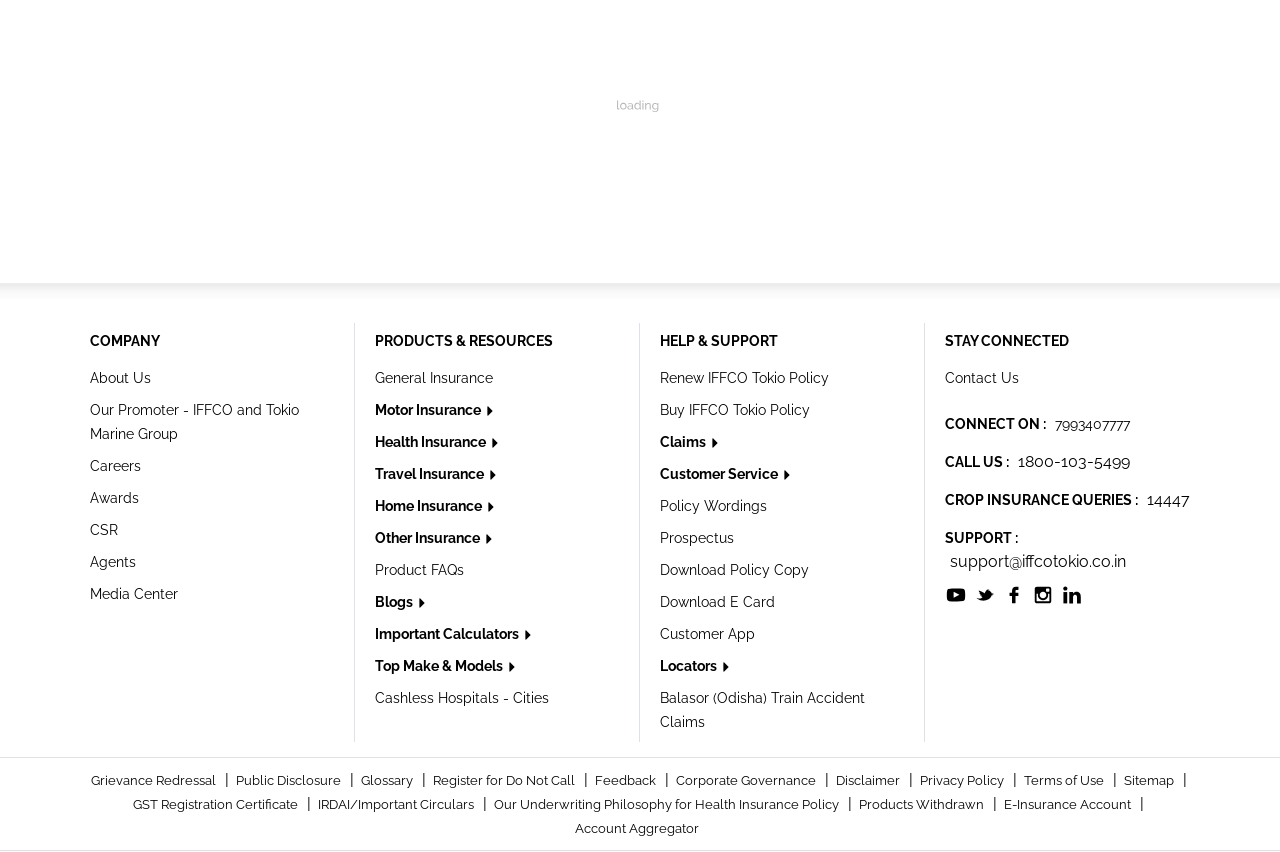From the webpage screenshot, predict the bounding box coordinates (top-left x, top-left y, bottom-right x, bottom-right y) for the UI element described here: E-Insurance Account

[0.784, 0.935, 0.886, 0.953]